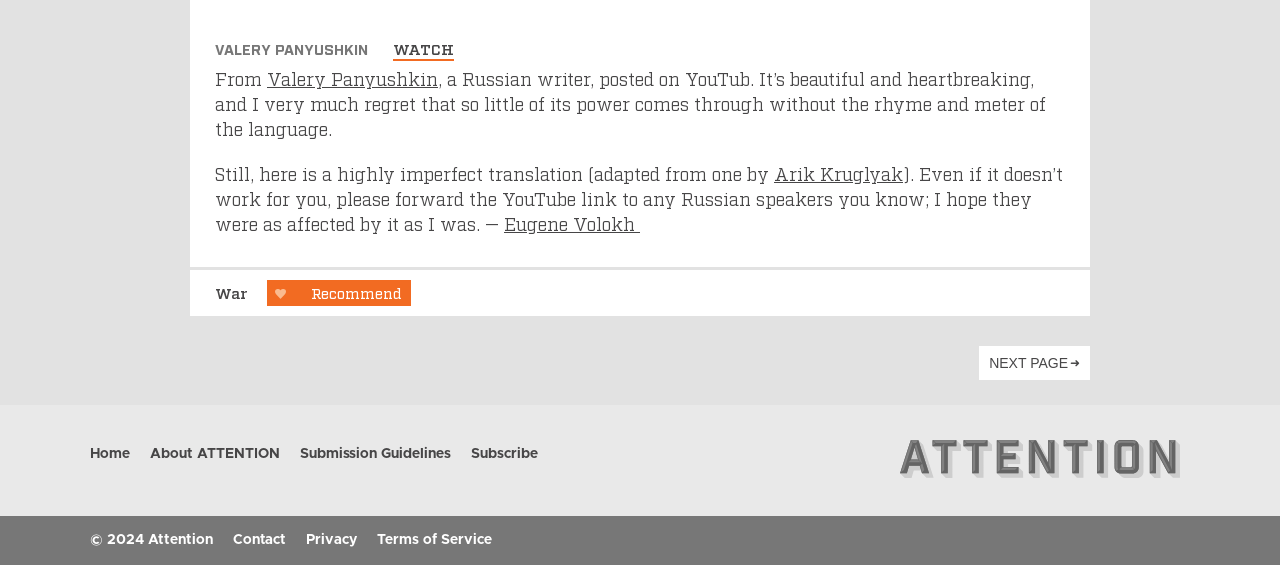Using a single word or phrase, answer the following question: 
What is the copyright year of the webpage?

2024